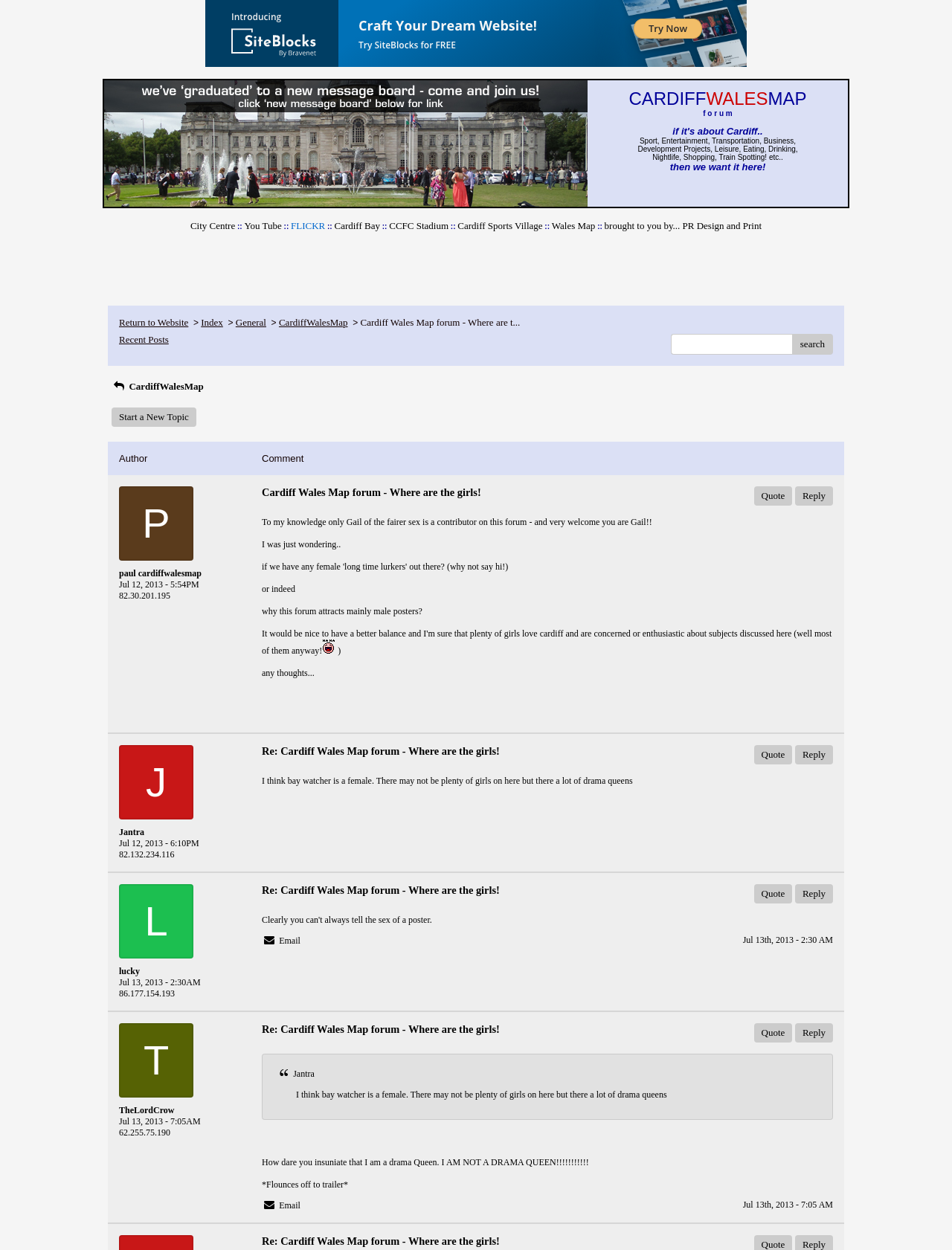Indicate the bounding box coordinates of the element that needs to be clicked to satisfy the following instruction: "Start a new topic". The coordinates should be four float numbers between 0 and 1, i.e., [left, top, right, bottom].

[0.117, 0.326, 0.206, 0.342]